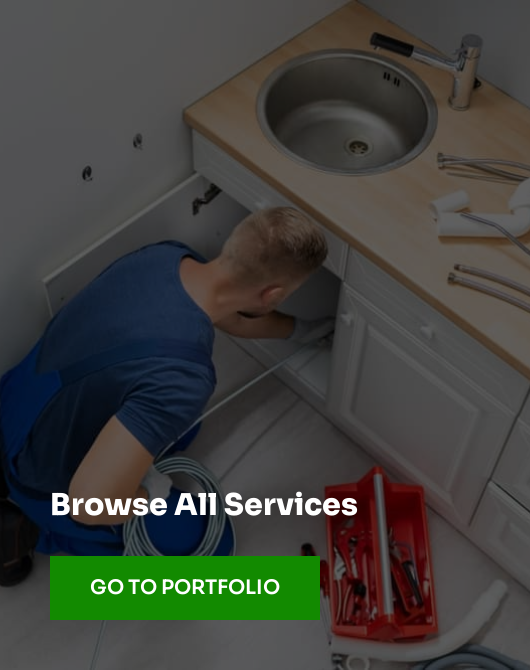What is the plumber doing?
Answer the question with a detailed and thorough explanation.

The plumber is engaged in work under the kitchen sink, focusing on resolving a plumbing issue, which suggests that they are fixing pipes.